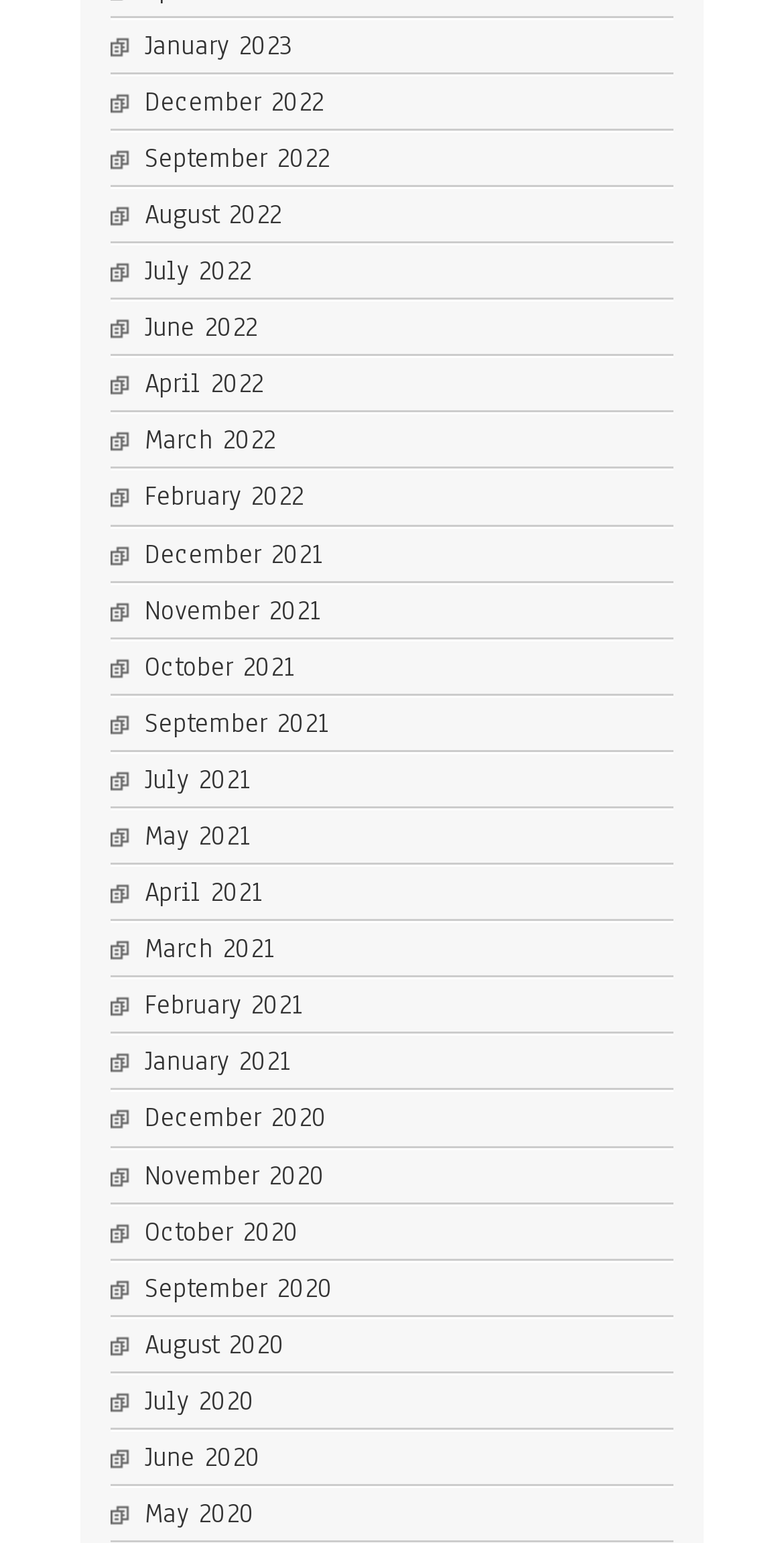From the details in the image, provide a thorough response to the question: What is the most recent month listed?

By examining the list of links, I can see that the topmost link is 'January 2023', which suggests that it is the most recent month listed.